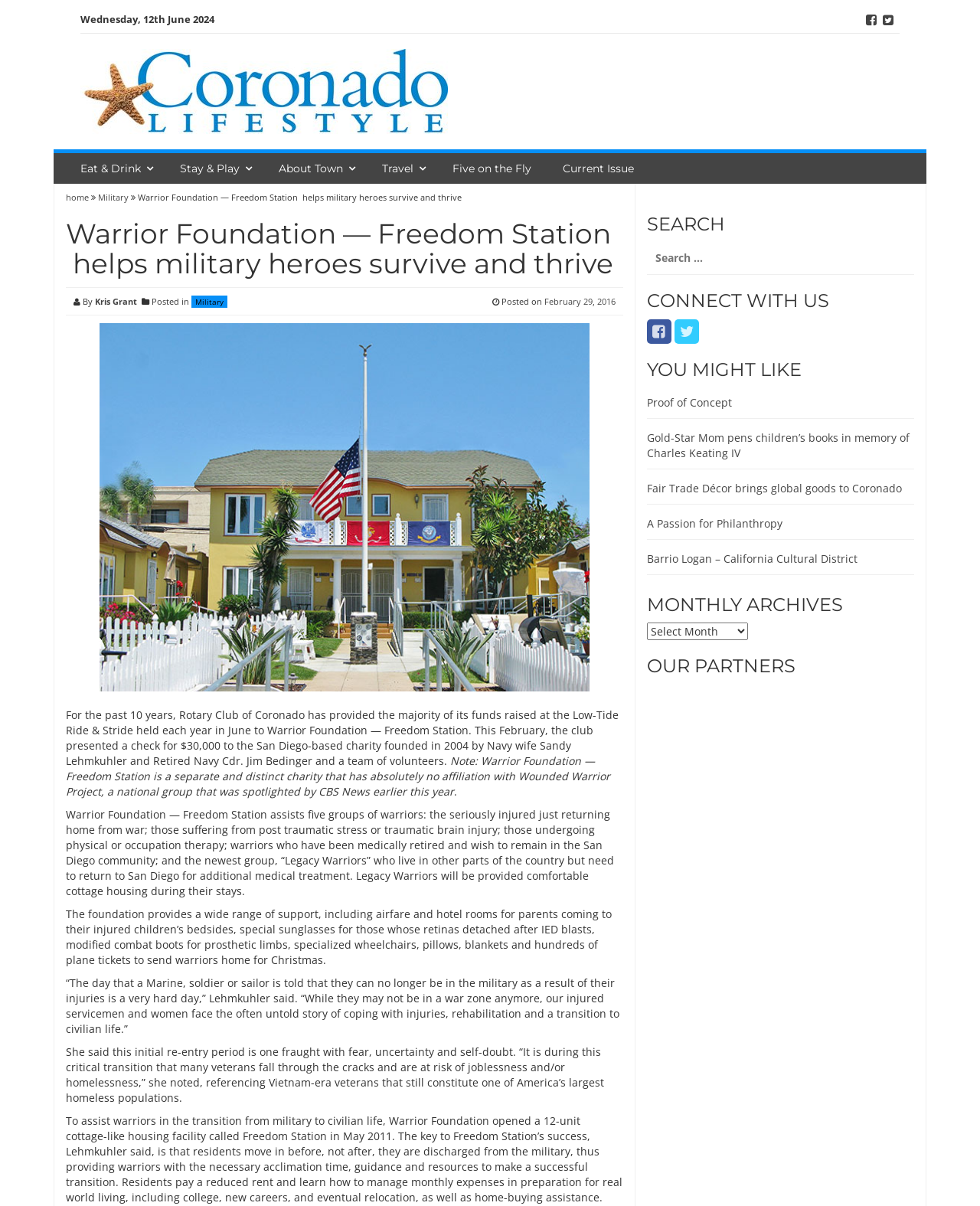Indicate the bounding box coordinates of the element that needs to be clicked to satisfy the following instruction: "Search for something". The coordinates should be four float numbers between 0 and 1, i.e., [left, top, right, bottom].

[0.66, 0.201, 0.933, 0.228]